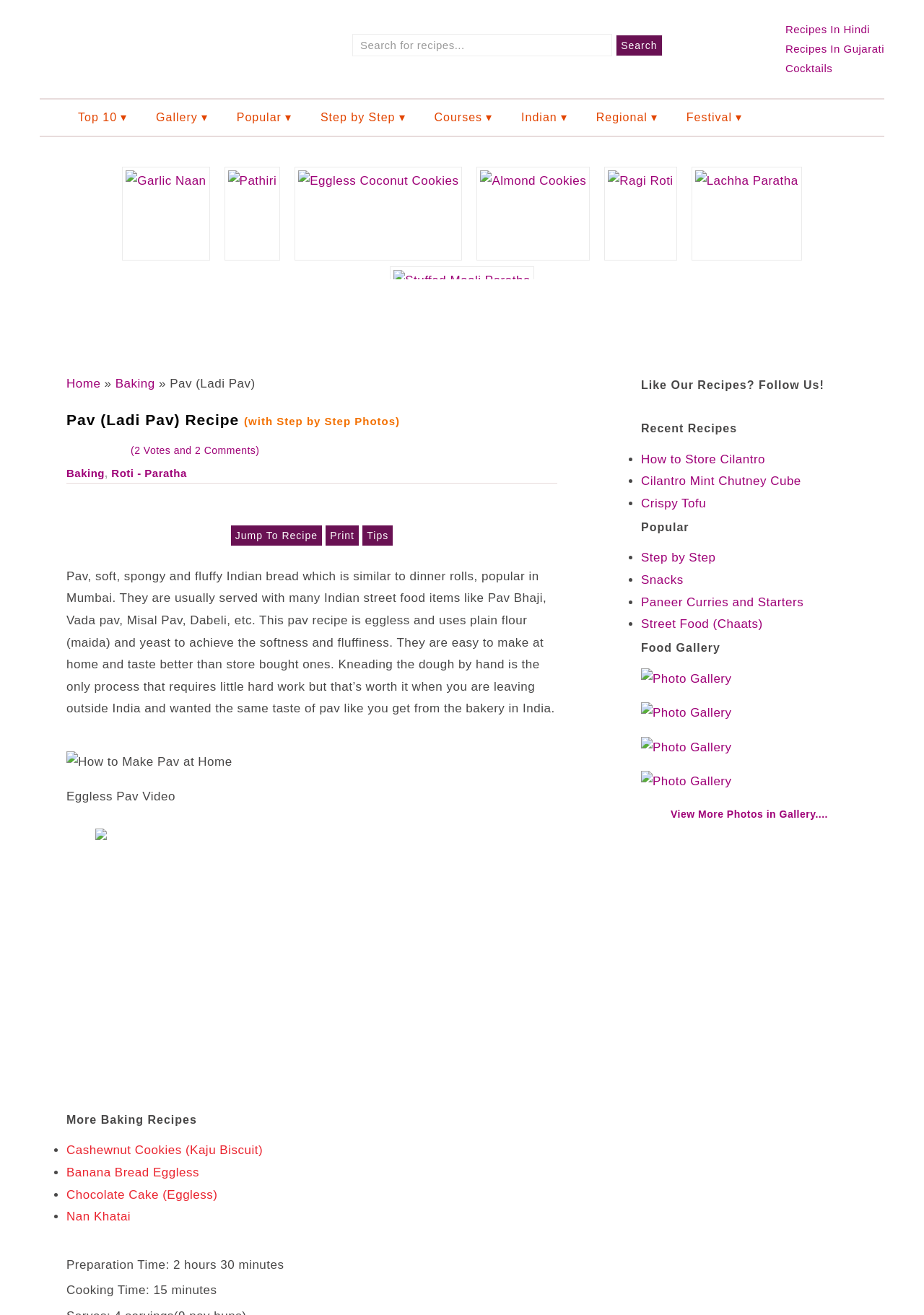Provide the bounding box coordinates in the format (top-left x, top-left y, bottom-right x, bottom-right y). All values are floating point numbers between 0 and 1. Determine the bounding box coordinate of the UI element described as: Cilantro Mint Chutney Cube

[0.694, 0.361, 0.867, 0.371]